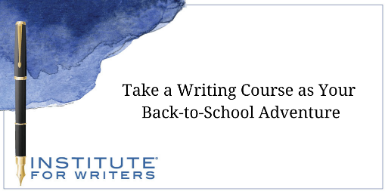Reply to the question with a single word or phrase:
What is the name of the institute promoting the writing courses?

Institute for Writers